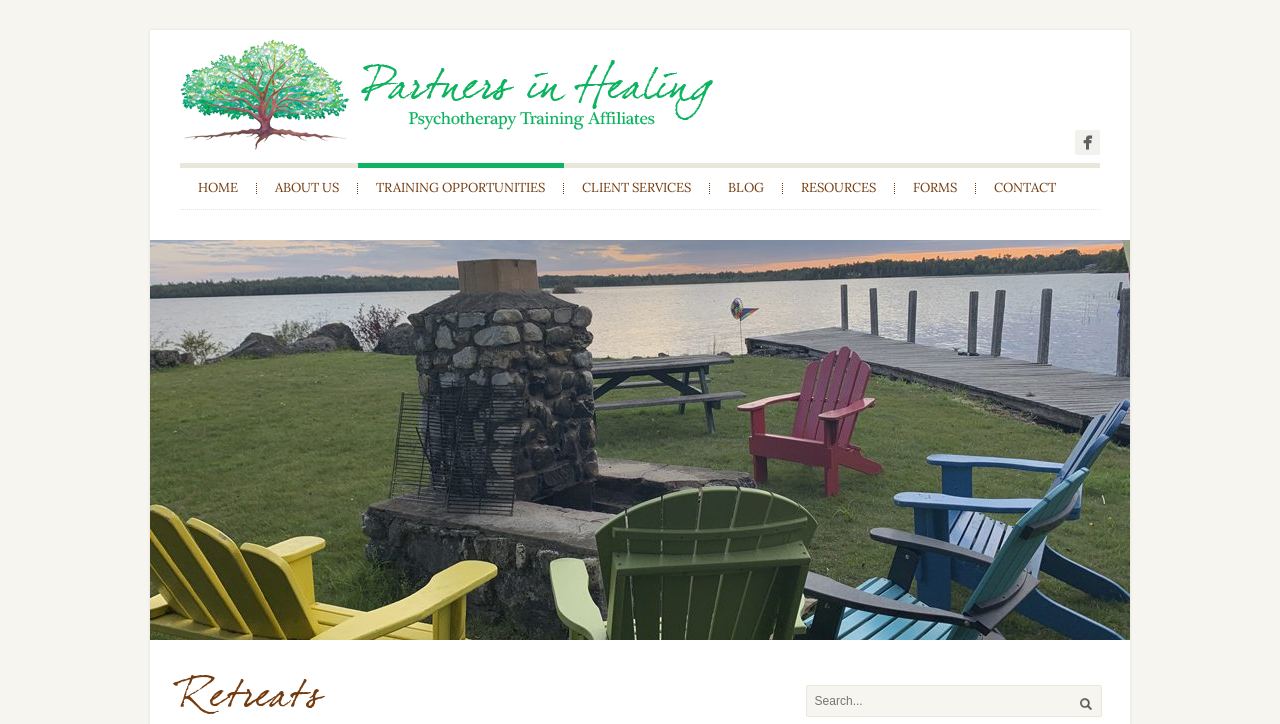Determine the coordinates of the bounding box that should be clicked to complete the instruction: "Go to the HOME page". The coordinates should be represented by four float numbers between 0 and 1: [left, top, right, bottom].

[0.141, 0.253, 0.201, 0.268]